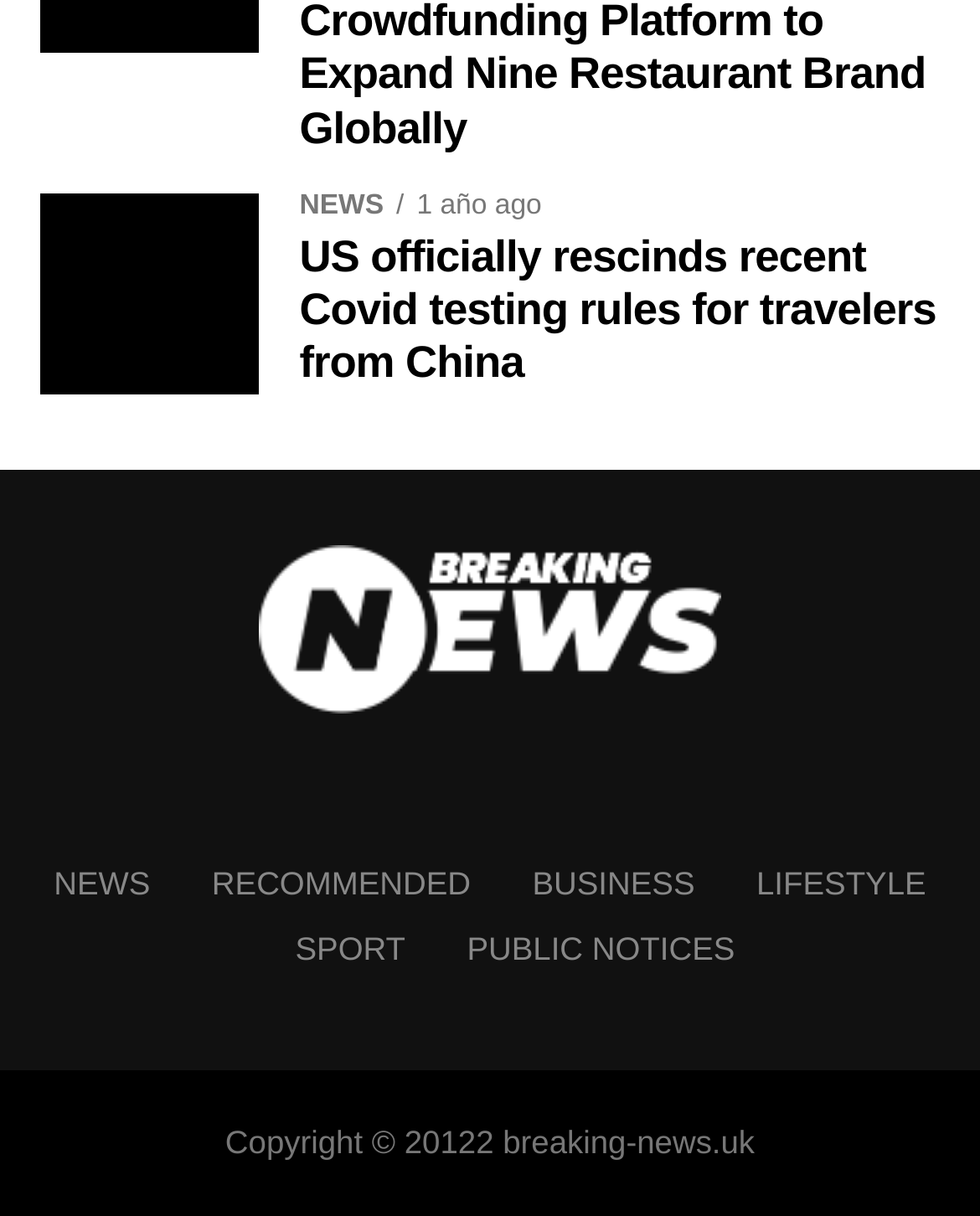Using the details in the image, give a detailed response to the question below:
Is there a brand mentioned?

The link element with text 'Alliance Rental' suggests that Alliance Rental is a brand mentioned on the webpage.